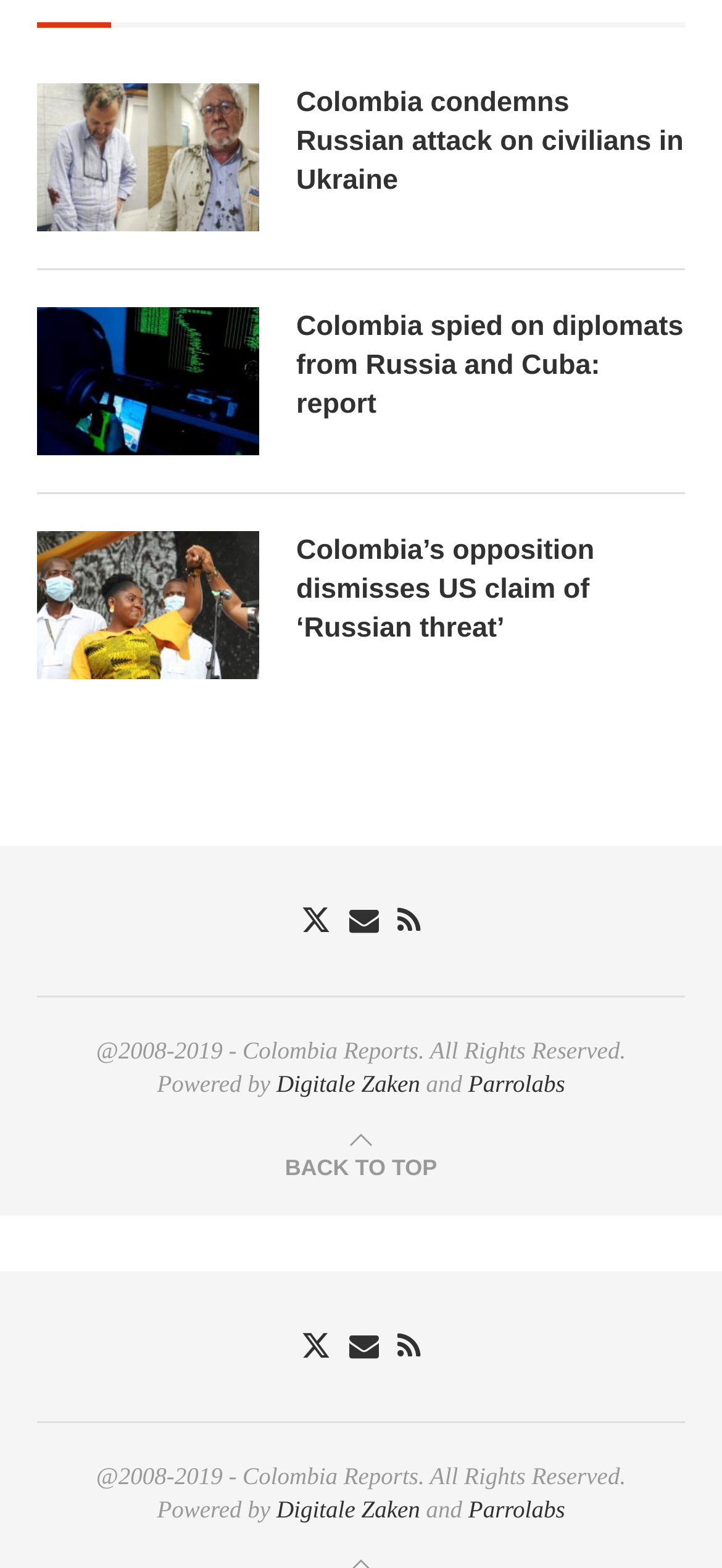How many social media links are present at the bottom of the page?
Provide a fully detailed and comprehensive answer to the question.

There are three social media links at the bottom of the page, which are Twitter, Email, and Rss, as indicated by the link elements with the corresponding text content.